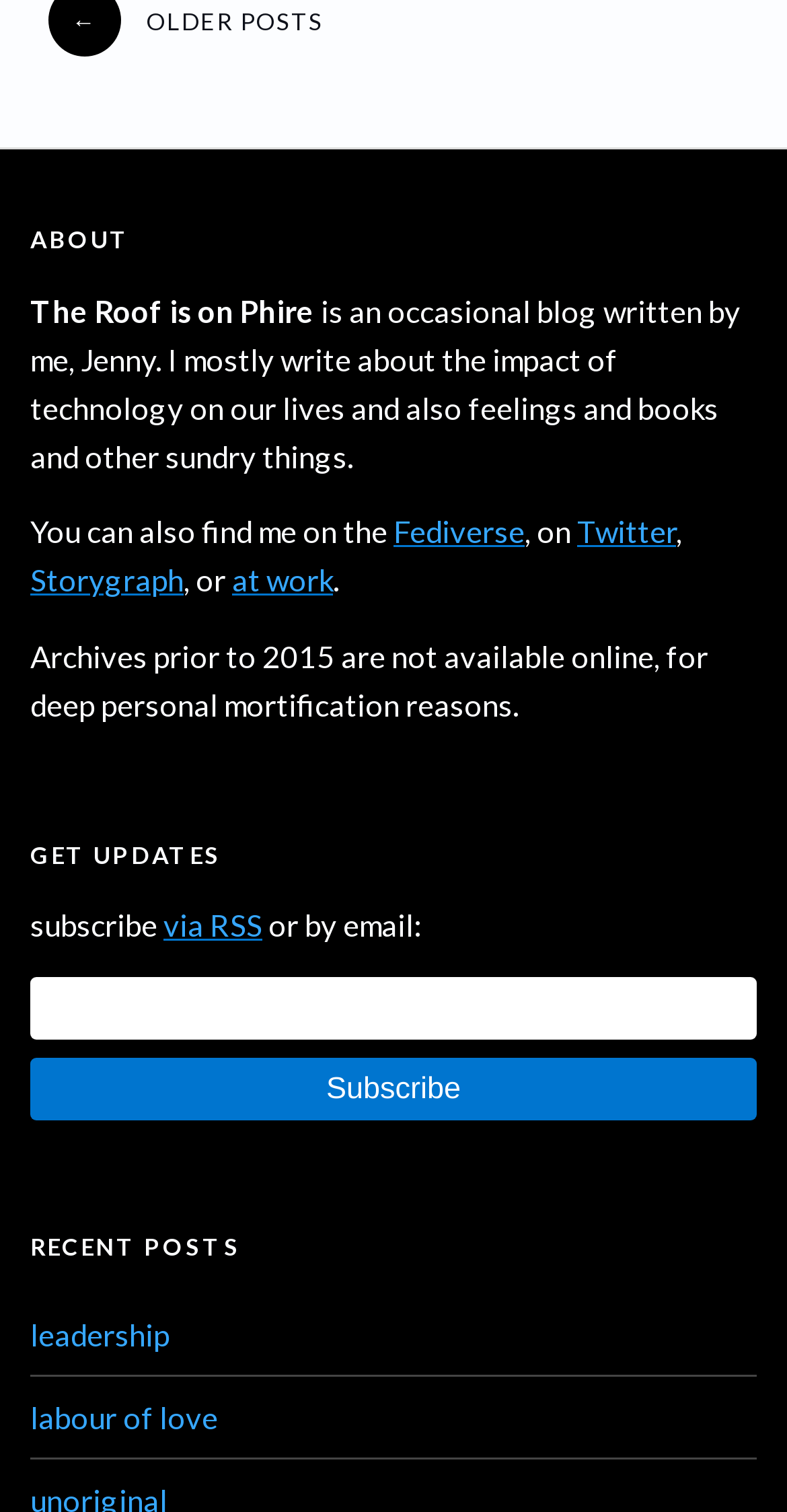Highlight the bounding box coordinates of the element that should be clicked to carry out the following instruction: "enter your email". The coordinates must be given as four float numbers ranging from 0 to 1, i.e., [left, top, right, bottom].

[0.038, 0.646, 0.962, 0.687]